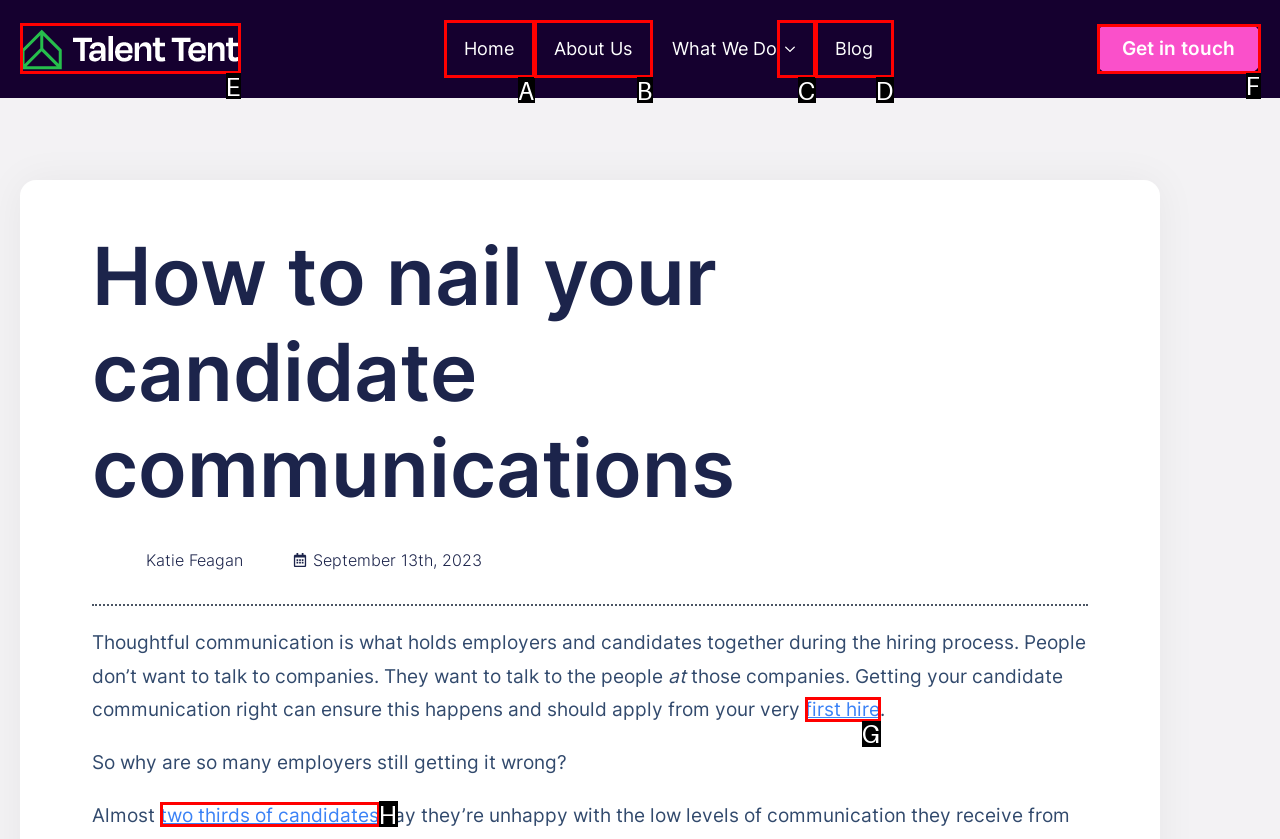Identify the letter of the option that best matches the following description: Get in touch. Respond with the letter directly.

F